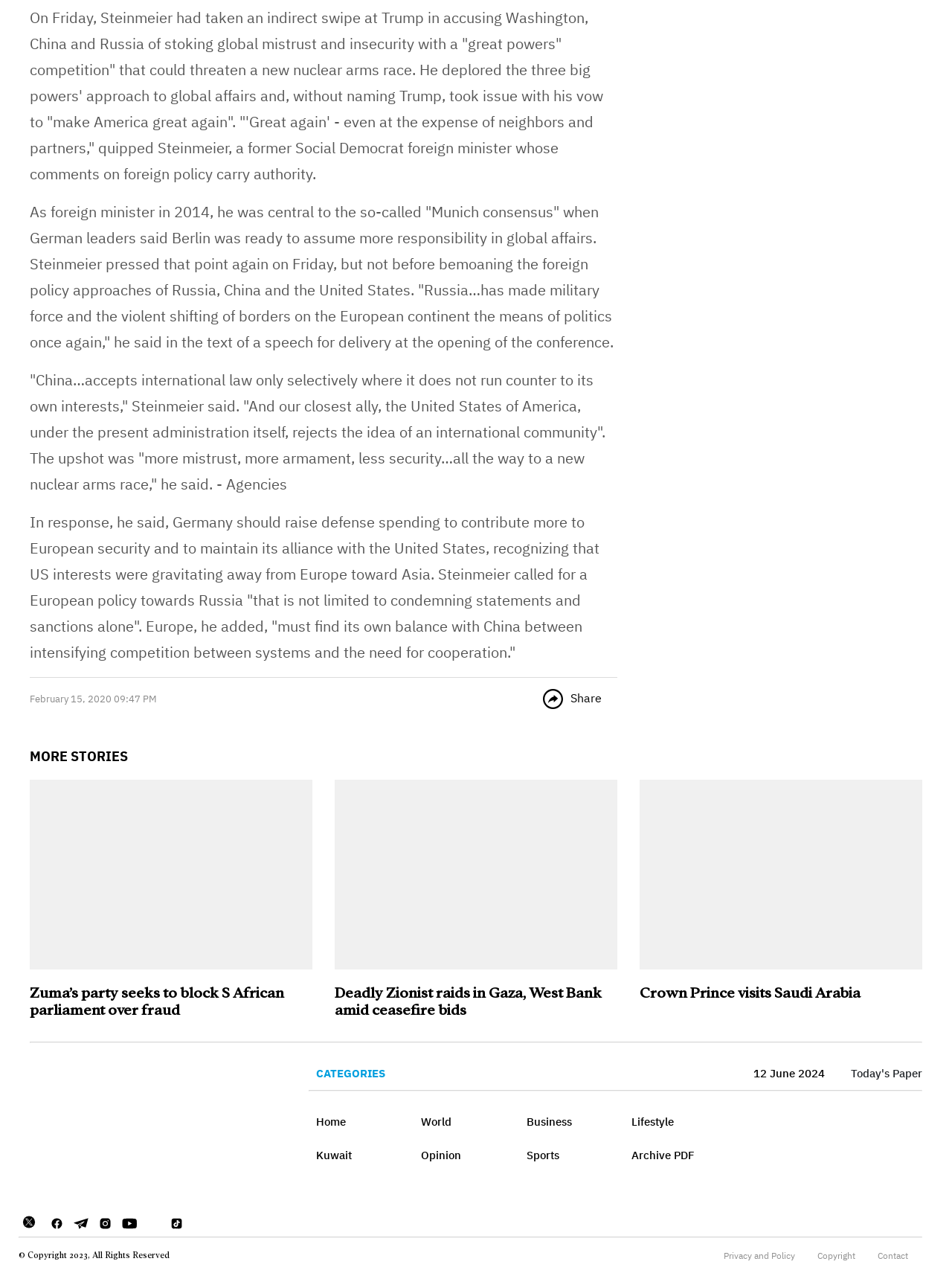Please identify the bounding box coordinates for the region that you need to click to follow this instruction: "Read the news about 'Zuma’s party seeks to block S African parliament over fraud'".

[0.031, 0.773, 0.328, 0.801]